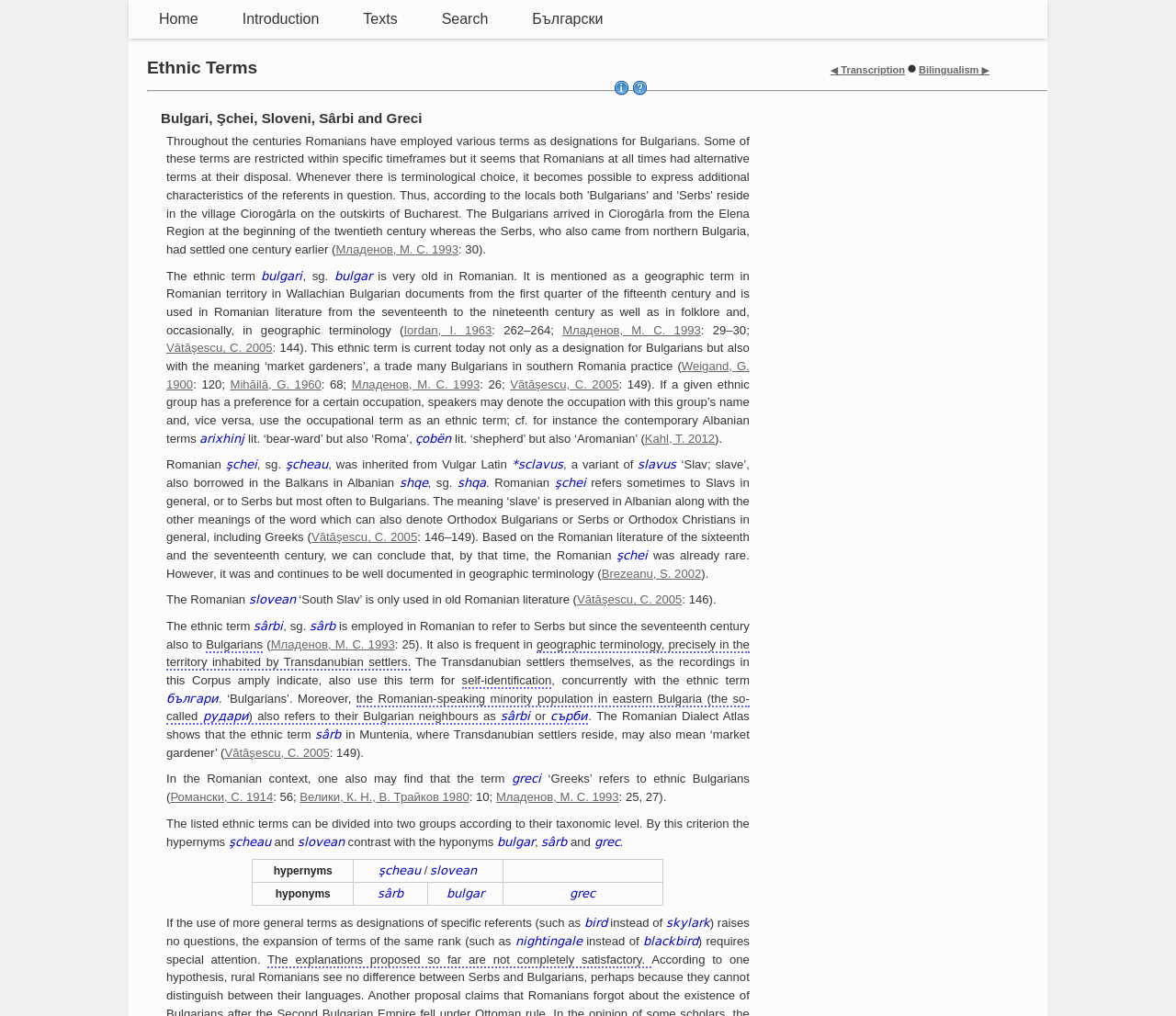Look at the image and write a detailed answer to the question: 
What is the meaning of 'bulgari' in Romanian?

The meaning of 'bulgari' in Romanian is obtained by reading the text associated with the StaticText element containing the word 'bulgari', which is 'This ethnic term is current today not only as a designation for Bulgarians but also with the meaning ‘market gardeners’, a trade many Bulgarians in southern Romania practice'.